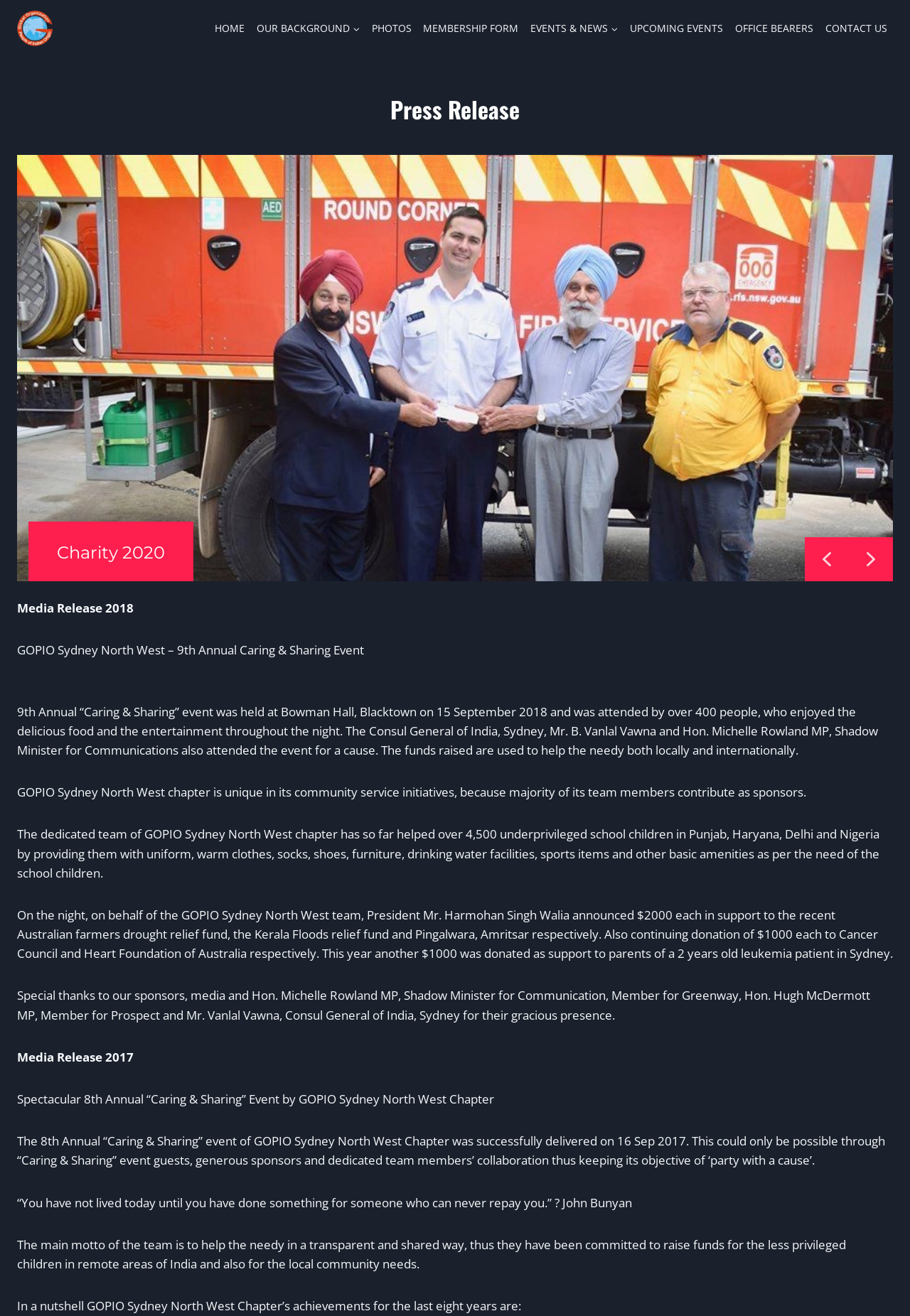Please determine the bounding box coordinates for the UI element described as: "Events & NewsExpand".

[0.576, 0.011, 0.686, 0.032]